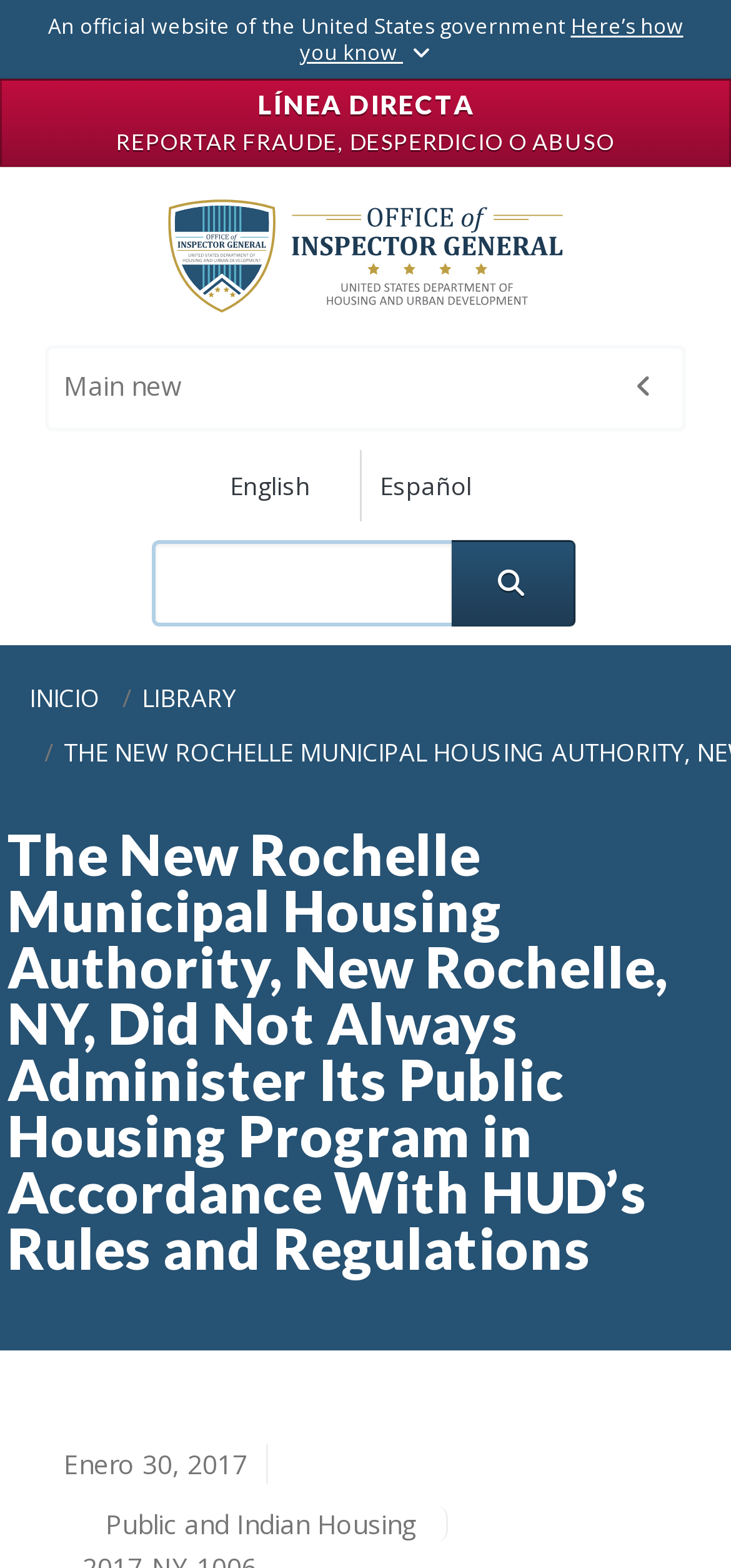Extract the primary headline from the webpage and present its text.

The New Rochelle Municipal Housing Authority, New Rochelle, NY, Did Not Always Administer Its Public Housing Program in Accordance With HUD’s Rules and Regulations